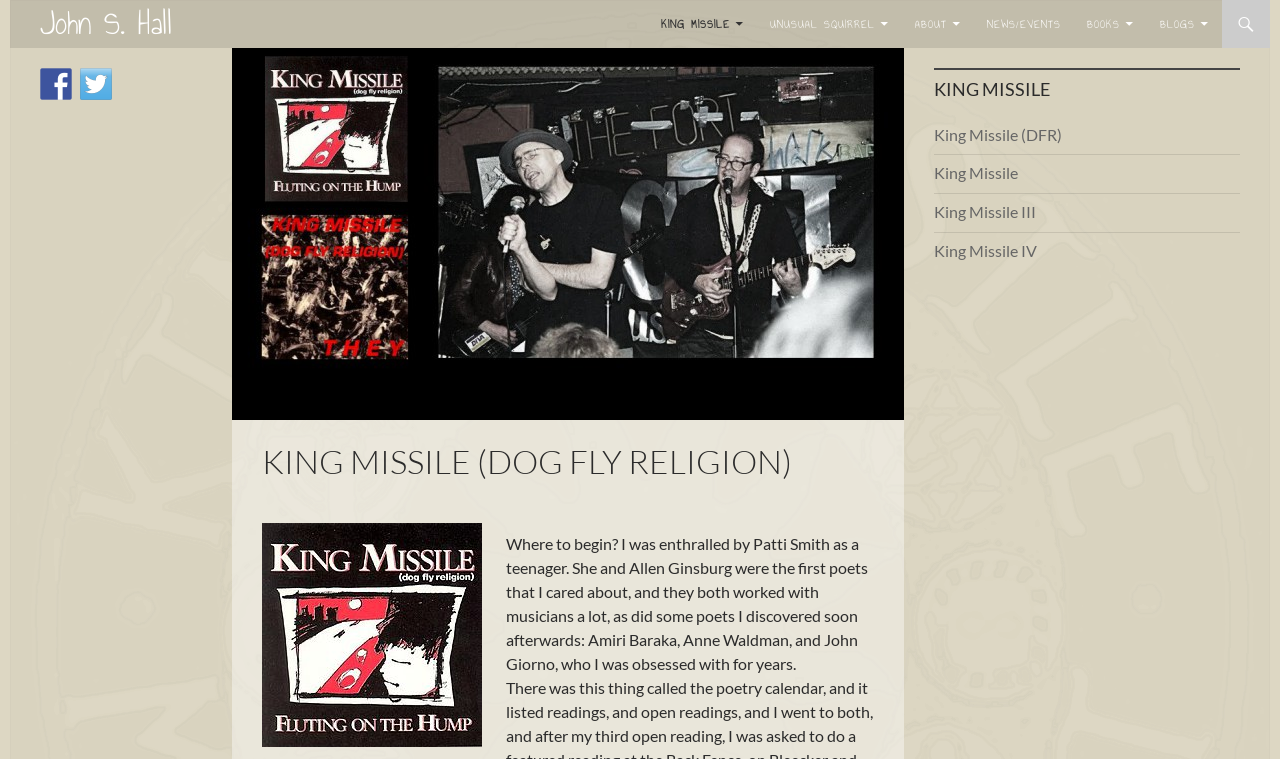Please identify the bounding box coordinates of the clickable area that will allow you to execute the instruction: "Read about King Missile (Dog Fly Religion)".

[0.205, 0.585, 0.683, 0.632]